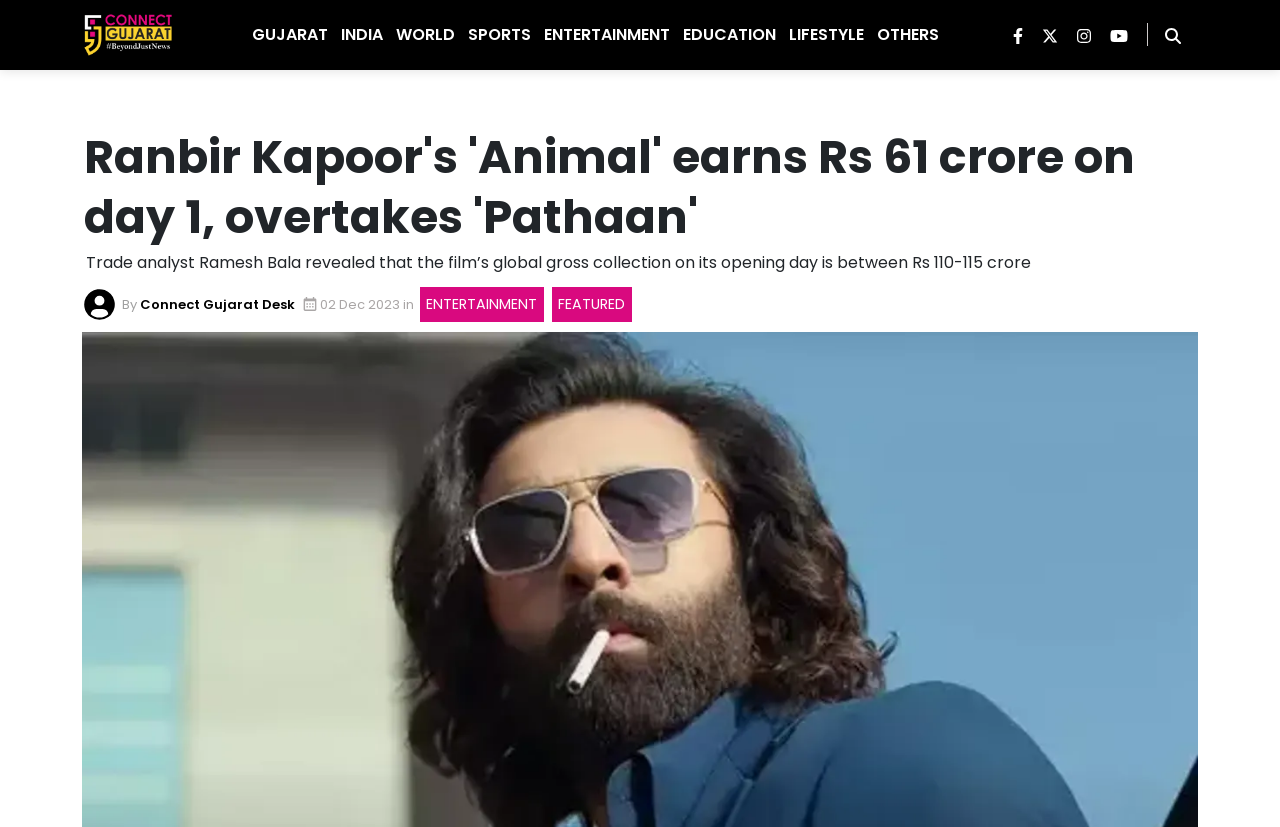Determine the bounding box coordinates for the area that should be clicked to carry out the following instruction: "Connect with Gujarat English on Facebook".

[0.792, 0.028, 0.814, 0.056]